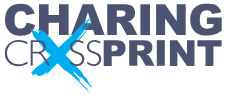What word is highlighted in bright blue?
Deliver a detailed and extensive answer to the question.

The word 'CROSS' is highlighted in bright blue because the caption specifically states that the word 'CROSS' is creatively highlighted in a bright blue, adding a dynamic visual element to the logo.